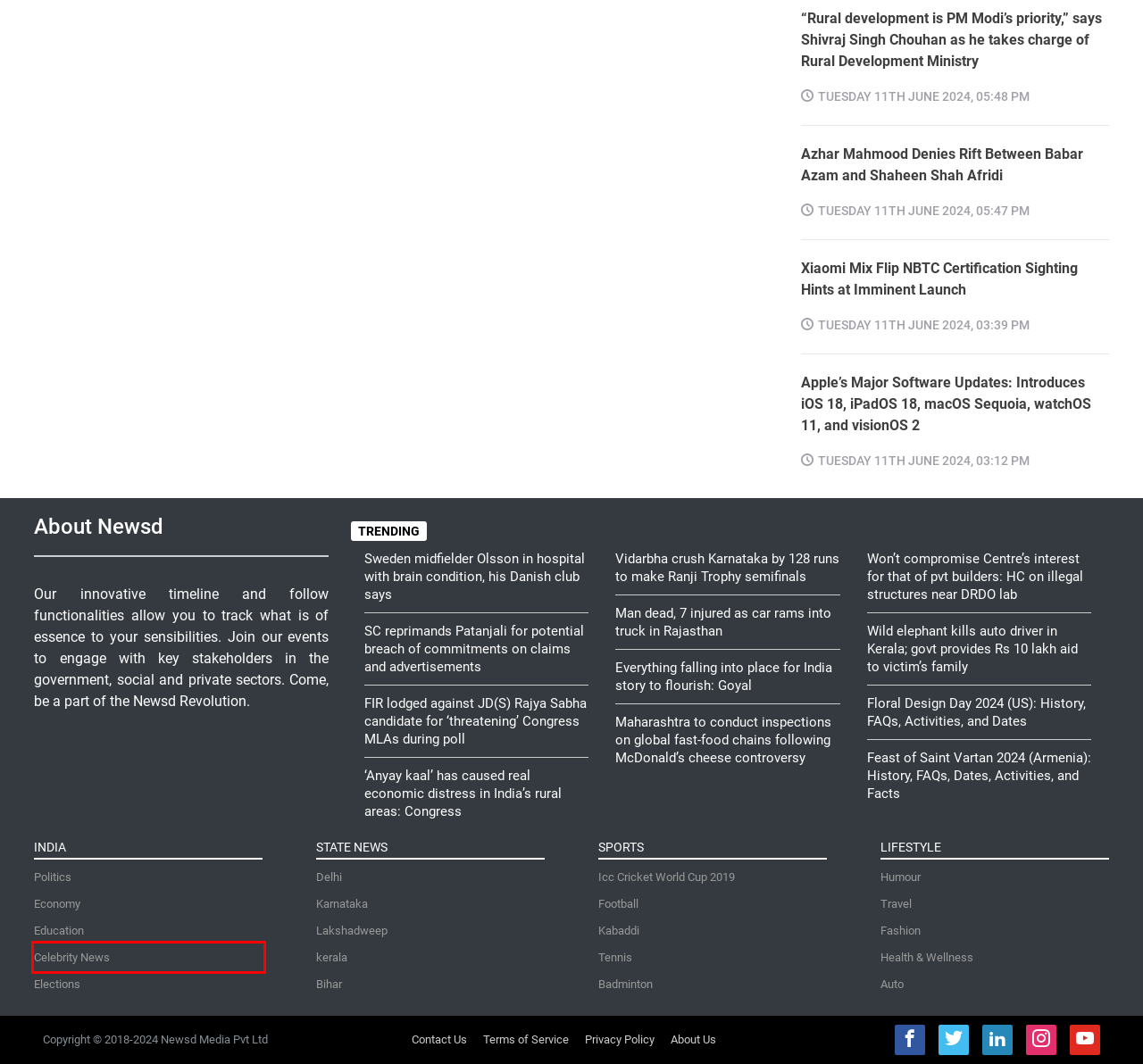Analyze the screenshot of a webpage that features a red rectangle bounding box. Pick the webpage description that best matches the new webpage you would see after clicking on the element within the red bounding box. Here are the candidates:
A. Fashion
B. Celebrity News
C. Man dead, 7 injured as car rams into truck in Rajasthan
D. Kerala News | Kerala Latest News | Kerala Breaking News Headlines
E. ICC Cricket World Cup 2019 Match Schedule: Time Table, Today's Match Timing, Cricket Fixture India
F. Health
G. Travel News: Latest Tourism News, Travel Tips, Current Travel News
H. Won’t compromise Centre’s interest for that of pvt builders: HC on illegal structures near DRDO lab

B